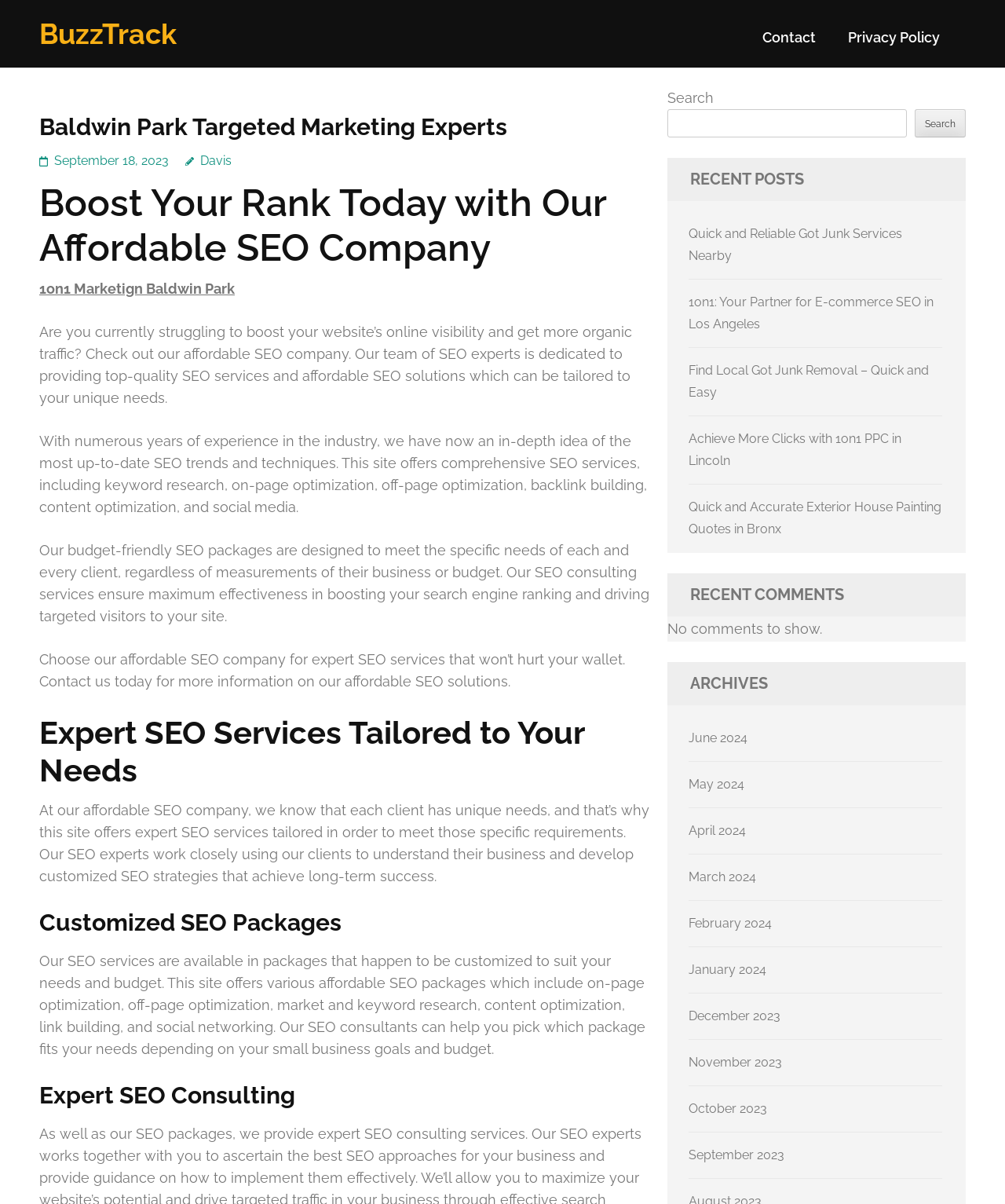Please provide a brief answer to the question using only one word or phrase: 
What is the tone of the webpage content?

Professional